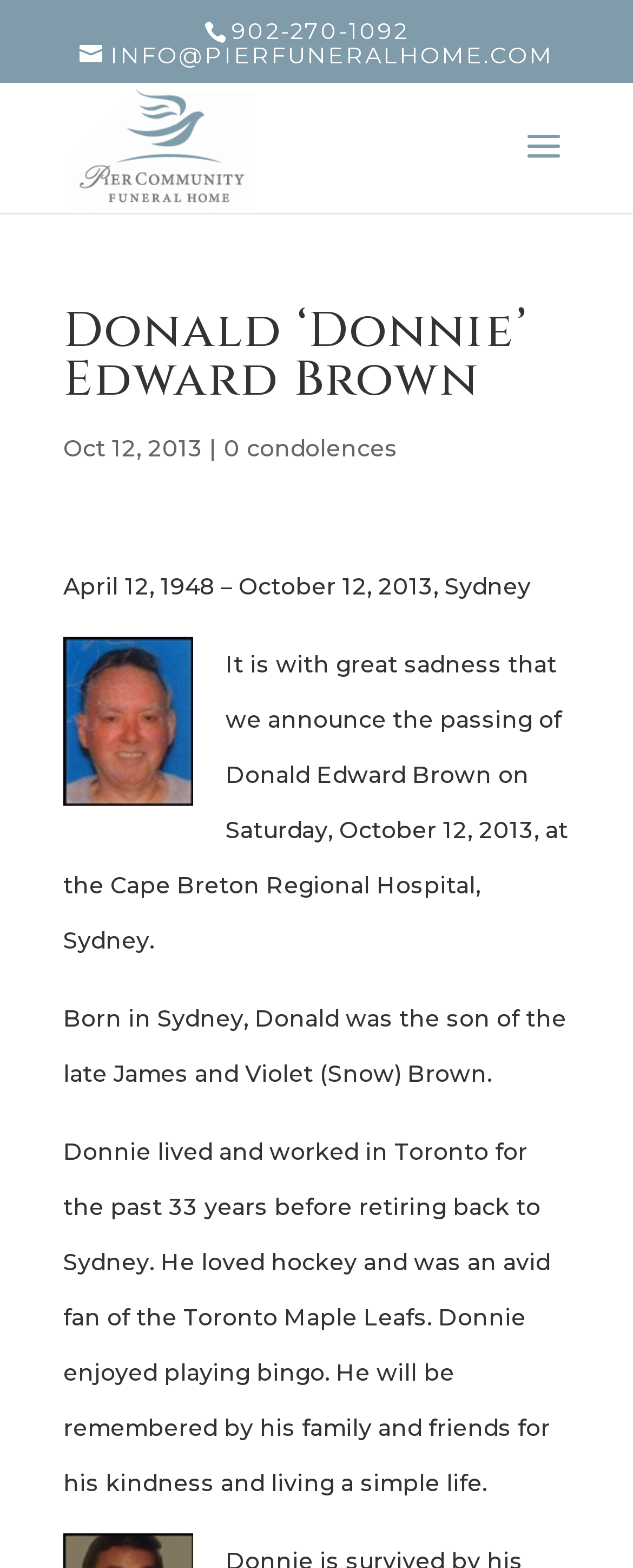Identify the bounding box for the described UI element. Provide the coordinates in (top-left x, top-left y, bottom-right x, bottom-right y) format with values ranging from 0 to 1: alt="Pier Community Funeral Home"

[0.11, 0.085, 0.404, 0.109]